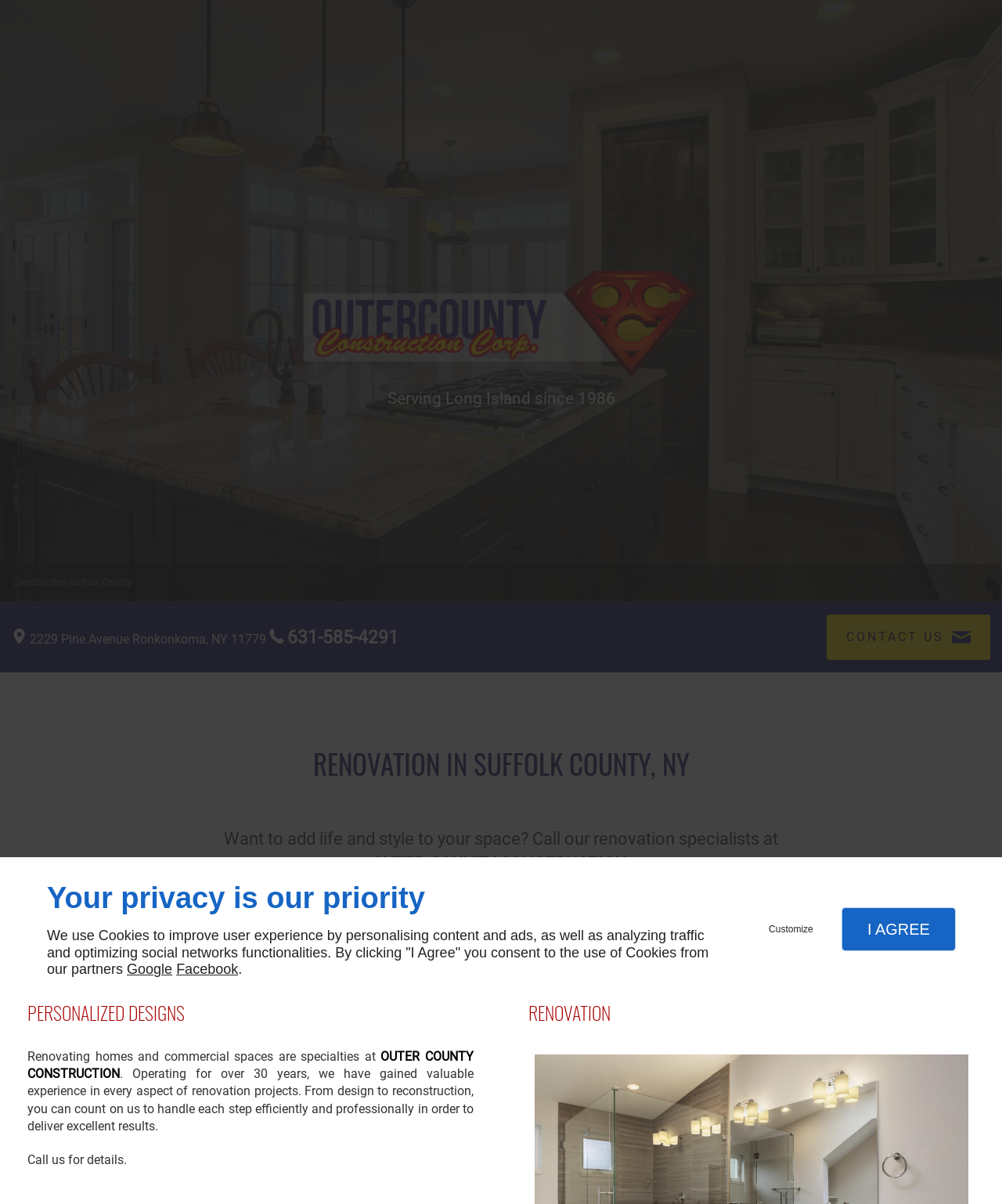Provide your answer in a single word or phrase: 
What is the company's address?

2229 Pine Avenue, Ronkonkoma, NY 11779